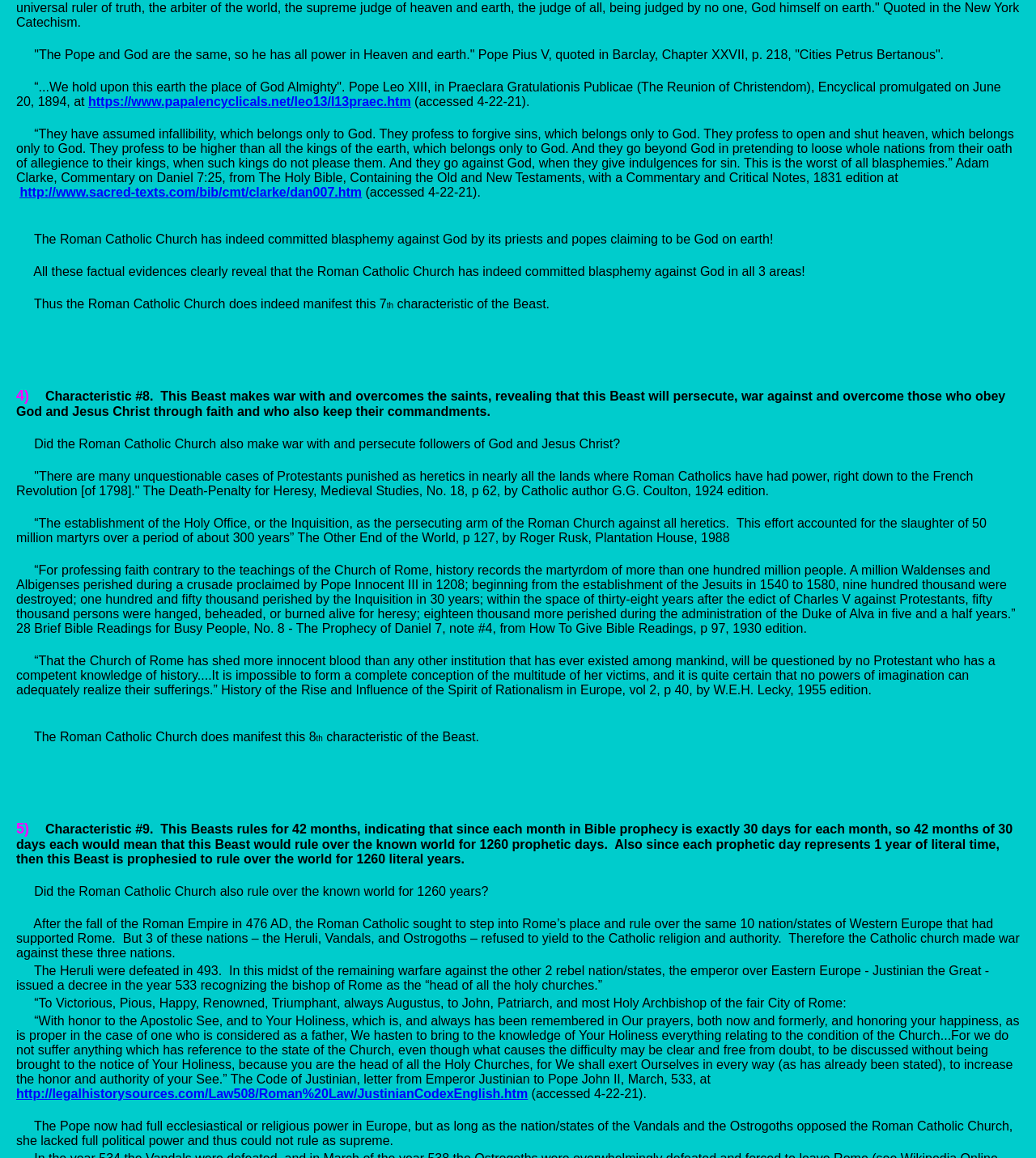What is the year mentioned in the decree issued by Emperor Justinian?
Provide an in-depth answer to the question, covering all aspects.

According to the webpage, Emperor Justinian issued a decree in the year 533 recognizing the bishop of Rome as the 'head of all the holy churches'.